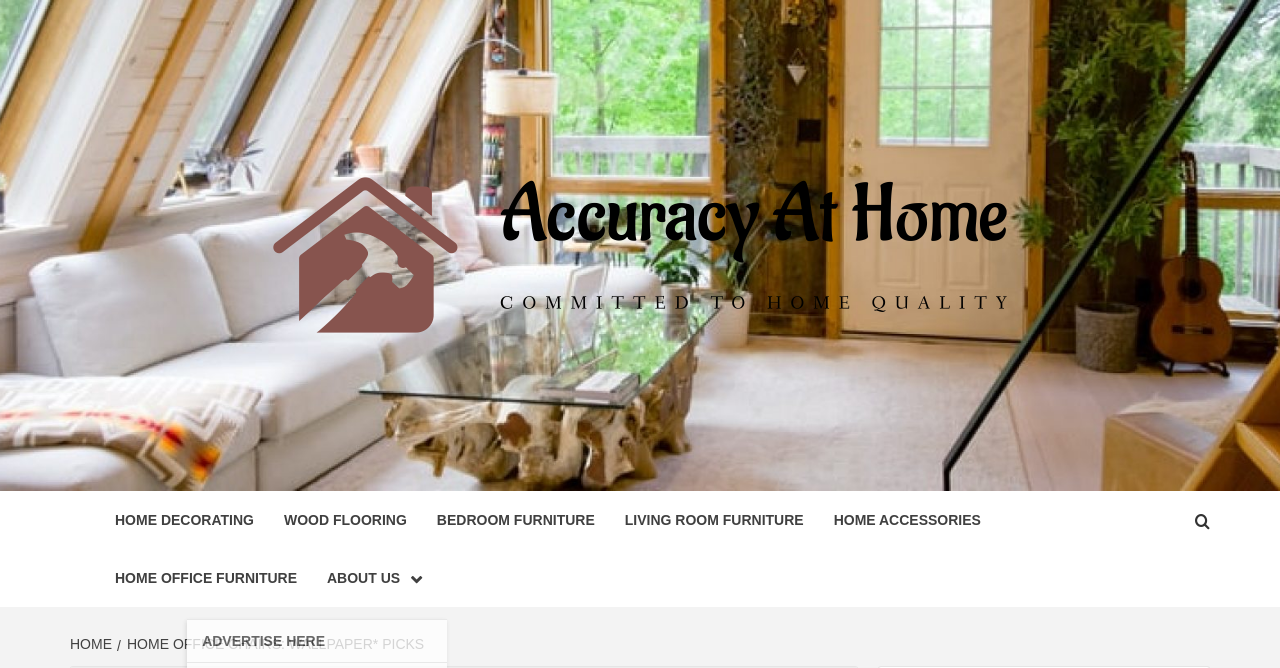Provide the bounding box coordinates, formatted as (top-left x, top-left y, bottom-right x, bottom-right y), with all values being floating point numbers between 0 and 1. Identify the bounding box of the UI element that matches the description: parent_node: ACCURACY AT HOME

[0.109, 0.112, 0.891, 0.623]